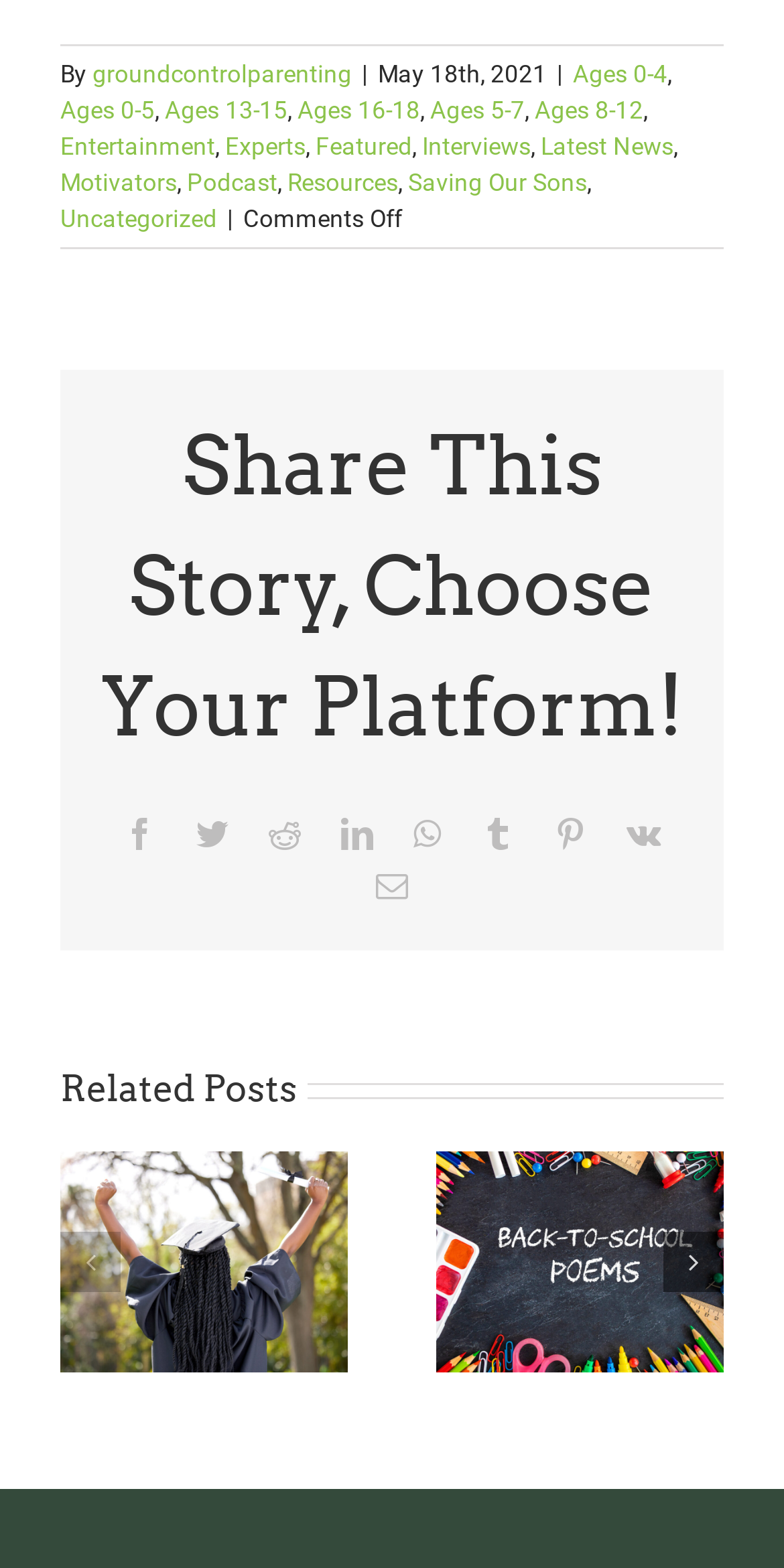Locate the bounding box coordinates of the element that should be clicked to execute the following instruction: "Go to the 'Entertainment' page".

[0.077, 0.084, 0.274, 0.102]